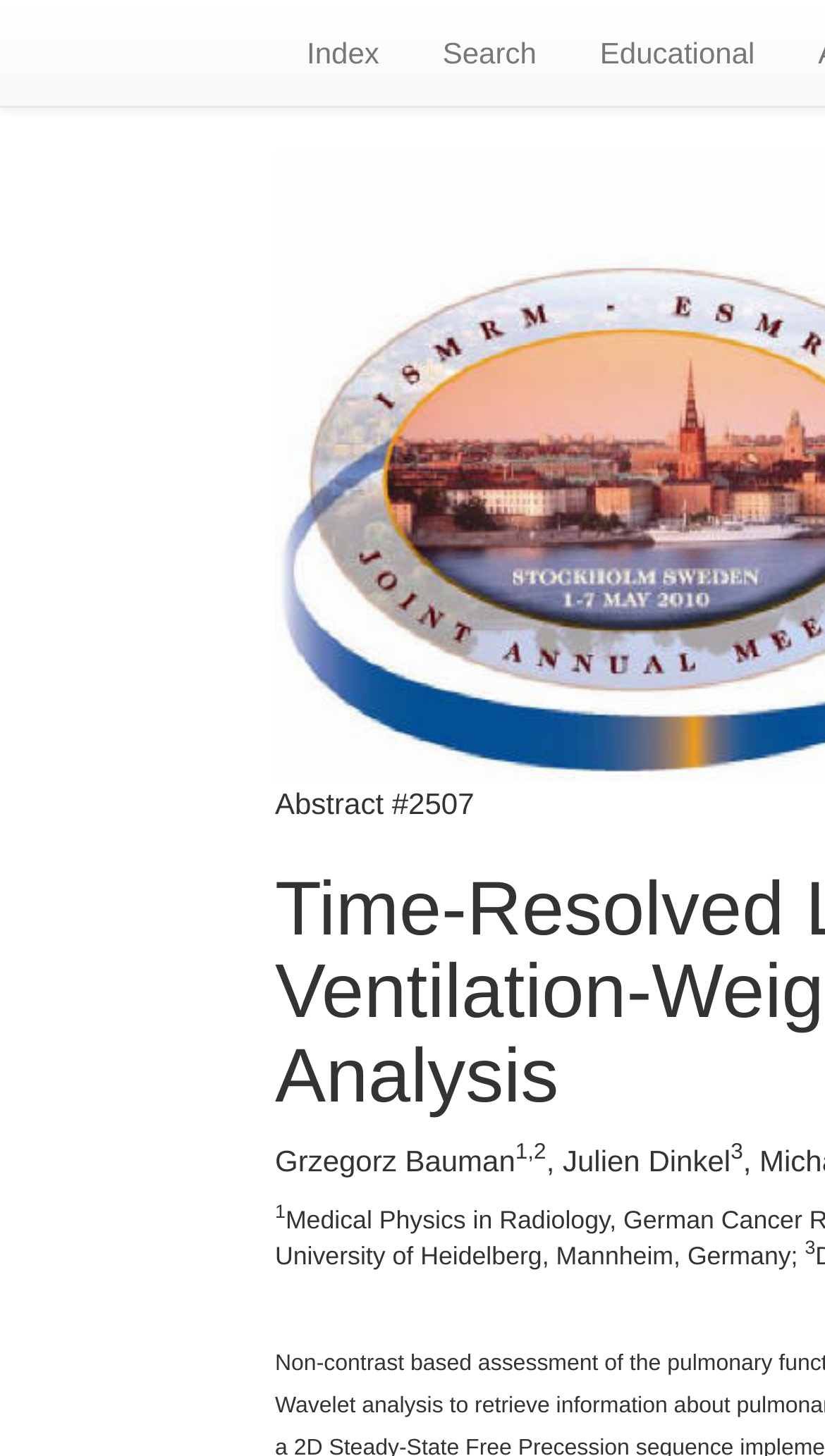Identify the first-level heading on the webpage and generate its text content.

Time-Resolved Lung Perfusion- And Ventilation-Weighted MRI by Wavelet Analysis